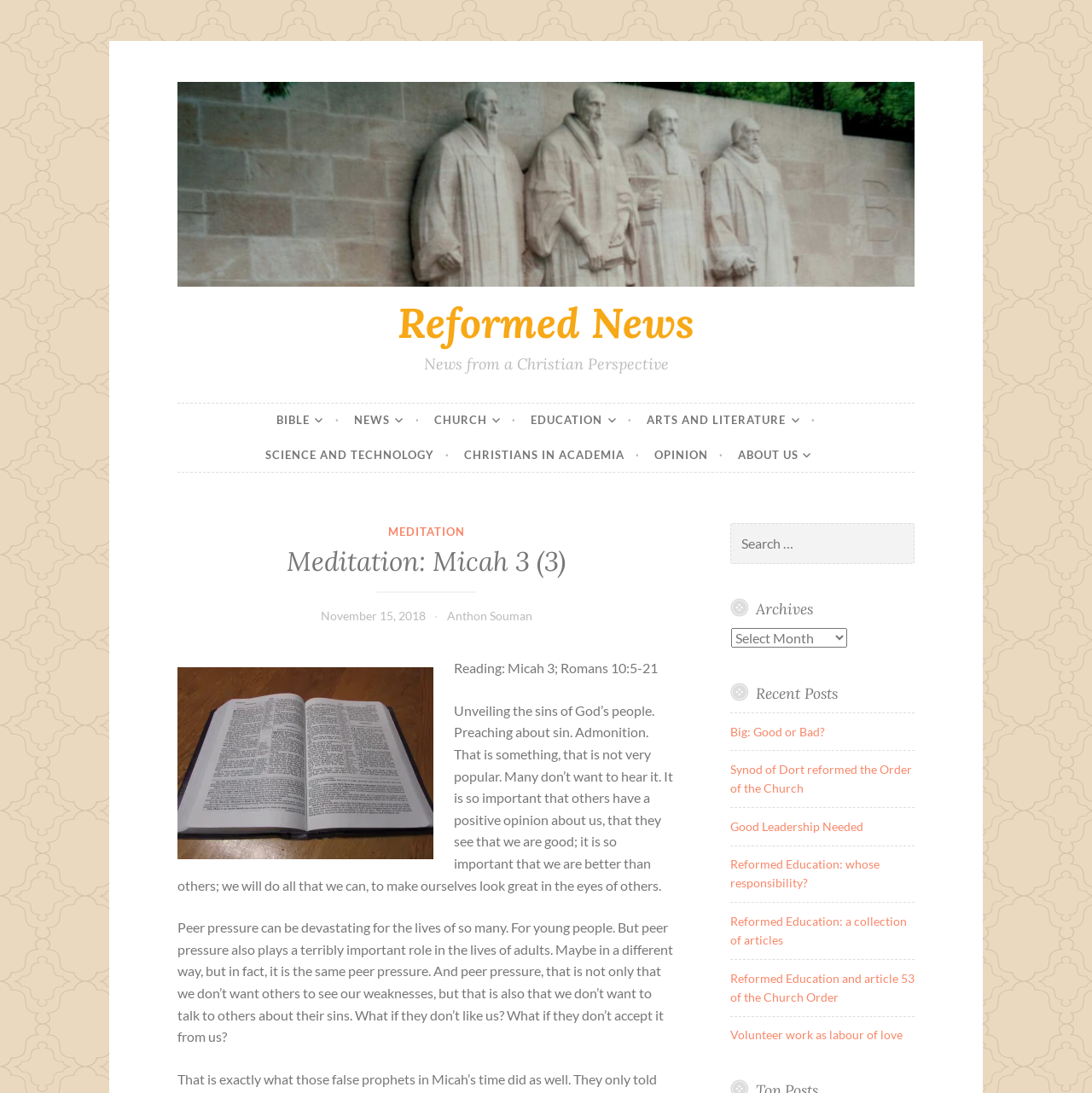Bounding box coordinates are specified in the format (top-left x, top-left y, bottom-right x, bottom-right y). All values are floating point numbers bounded between 0 and 1. Please provide the bounding box coordinate of the region this sentence describes: Reformed Education: whose responsibility?

[0.669, 0.784, 0.805, 0.815]